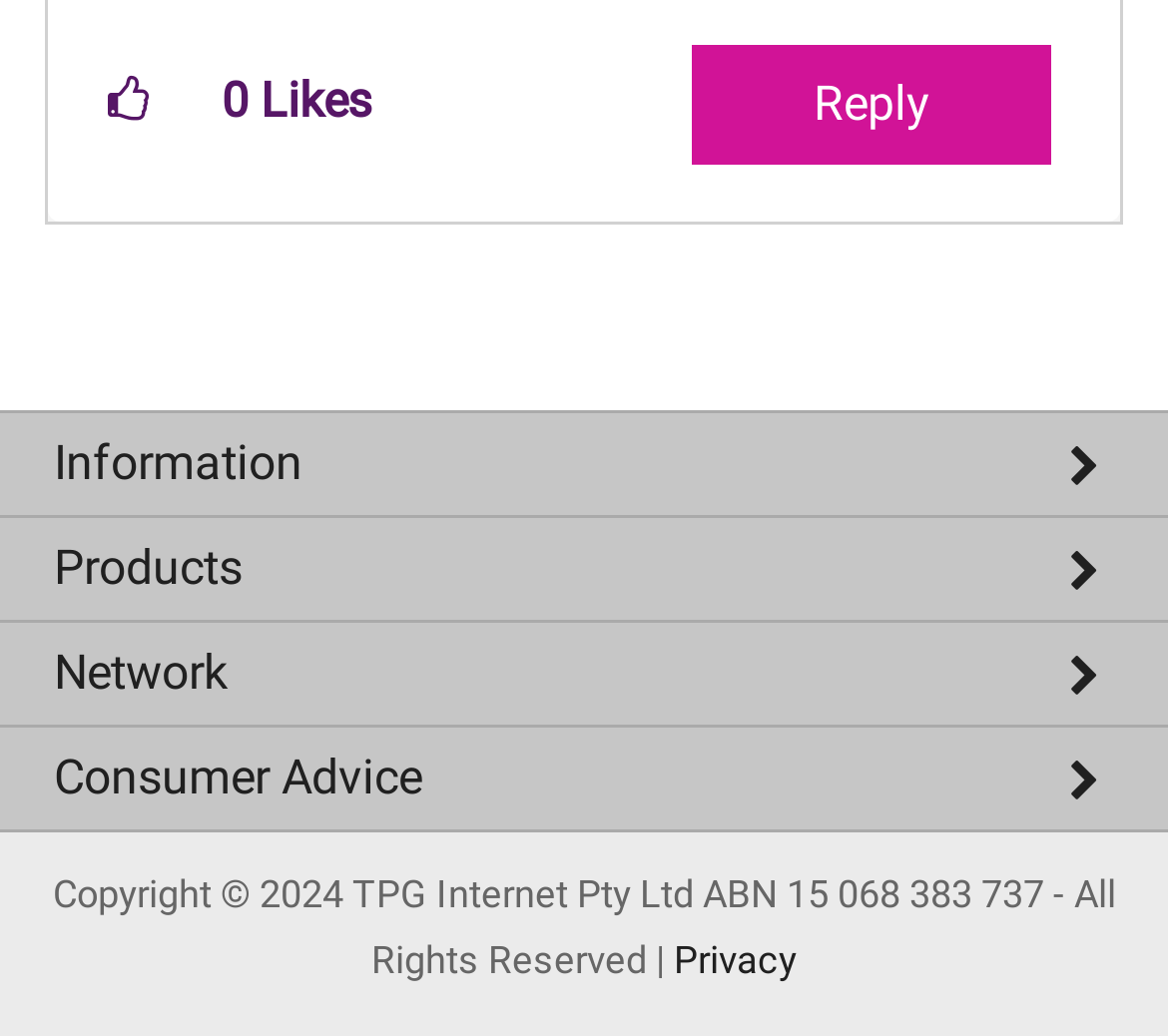Answer the following query with a single word or phrase:
What is the company name mentioned in the copyright text?

TPG Internet Pty Ltd